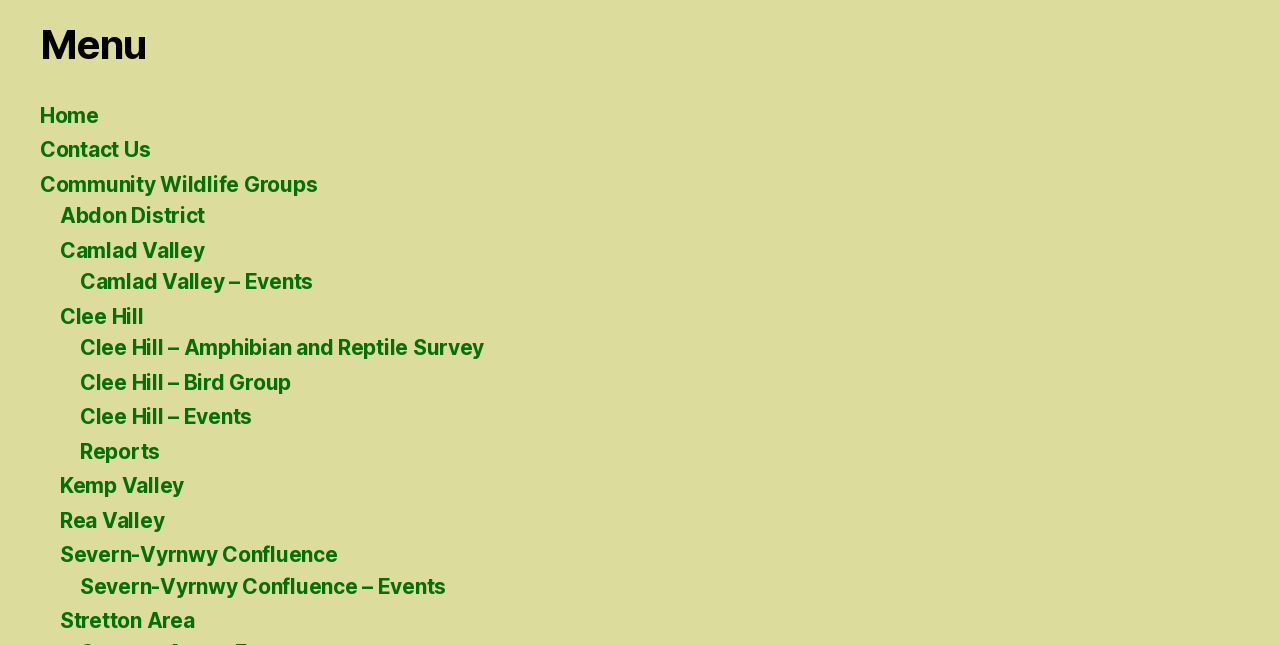How many links are there under the 'Menu' heading?
Use the image to give a comprehensive and detailed response to the question.

I counted the number of link elements directly under the 'Menu' heading, which are 'Home', 'Contact Us', 'Community Wildlife Groups', and 6 community group links, totaling 9 links.